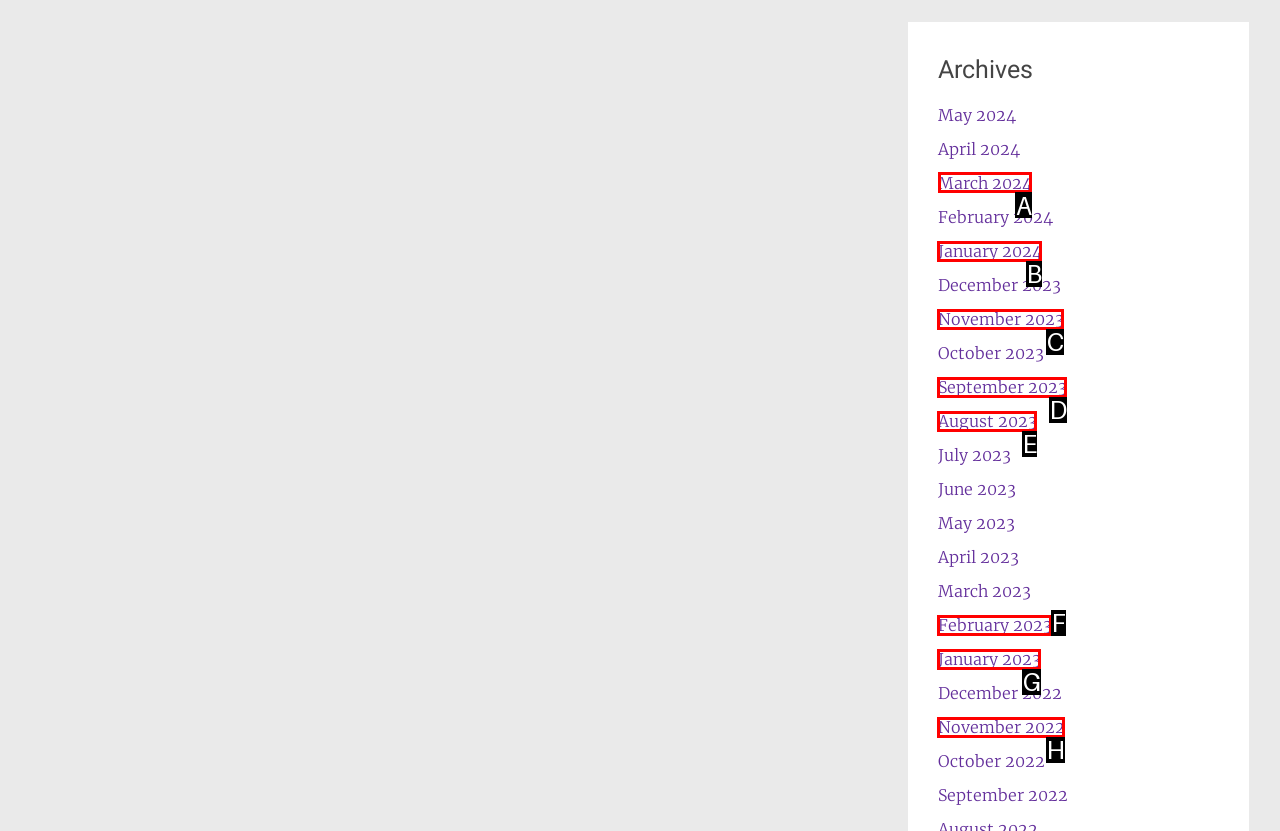Based on the task: check archives for March 2024, which UI element should be clicked? Answer with the letter that corresponds to the correct option from the choices given.

A